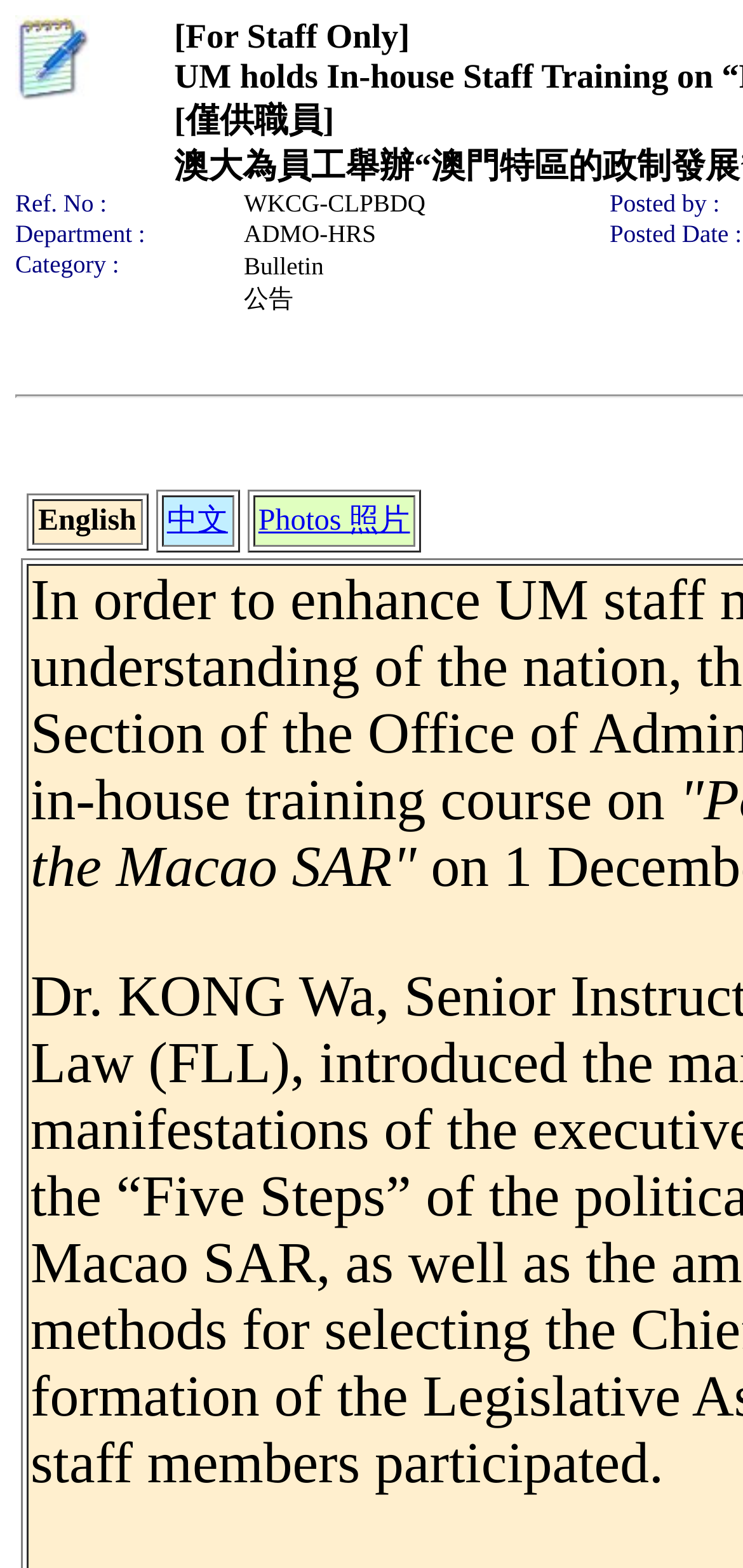Explain the webpage in detail, including its primary components.

The webpage appears to be an event page for an in-house staff training on "Political Development of the Macao SAR" held by the University of Macau (UM). 

At the top-left corner, there is an image. Below the image, there are four rows of information, each consisting of two columns. The first row displays "Ref. No :" on the left and "WKCG-CLPBDQ" on the right. The second row shows "Department :" on the left and "ADMO-HRS" on the right. The third row displays "Category :" on the left. 

On the right side of the "Category :" label, there is a table with three rows. The first row has three columns, labeled "English", "中文", and "Photos 照片" respectively. The "English" and "中文" columns contain links with the same labels, while the "Photos 照片" column also contains a link with the same label. The second and third rows are empty.